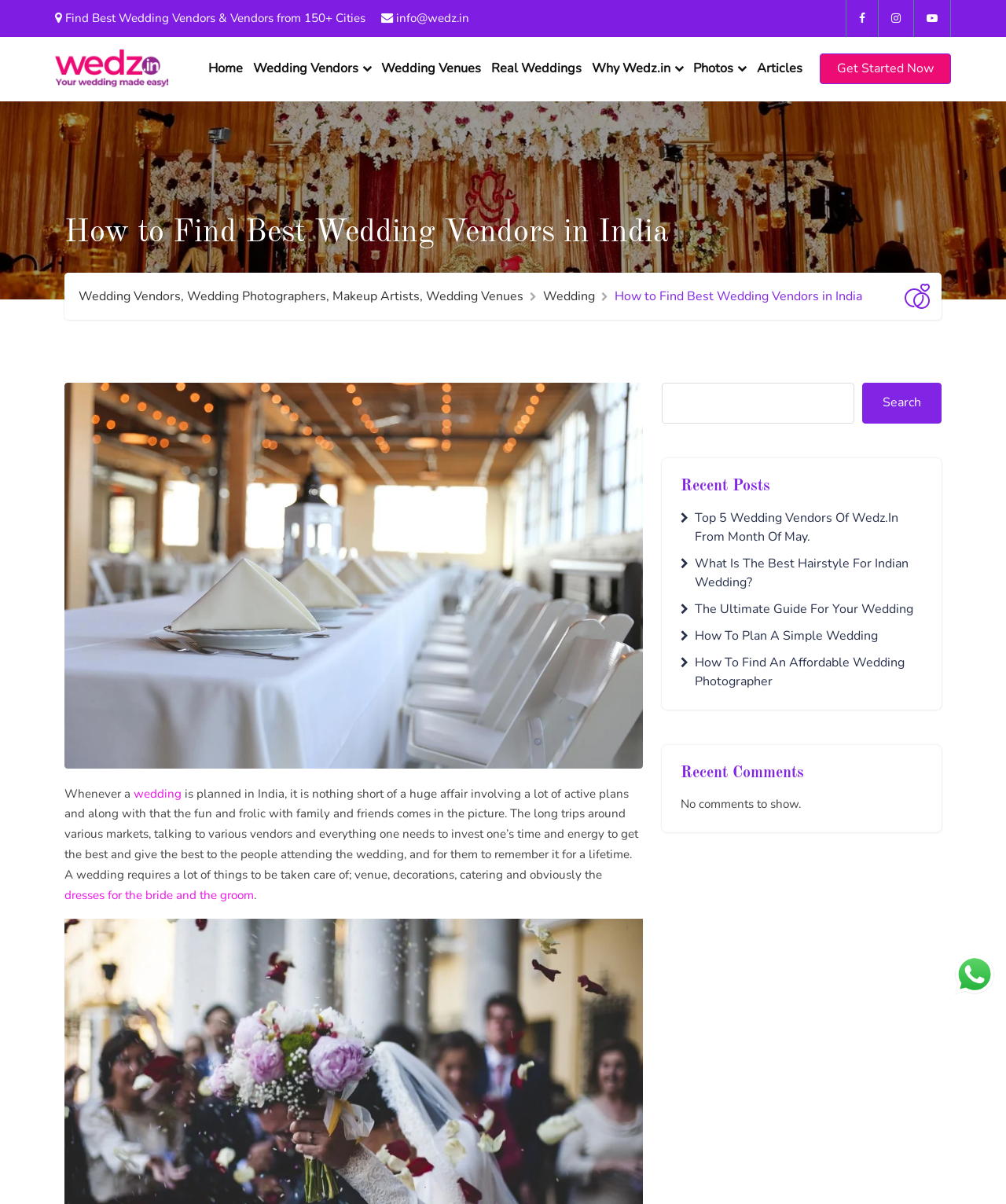Offer a detailed account of what is visible on the webpage.

This webpage is about finding the best wedding vendors in India. At the top, there is a logo of "Wedding Vendors, Wedding Photographers, Makeup Artists, Wedding Venues" with a "Get Started Now" button to the right. Below the logo, there is a navigation menu with links to "Home", "Wedding Vendors", "Wedding Venues", "Real Weddings", "Why Wedz.in", "Photos", and "Articles".

The main content of the page is divided into two sections. On the left, there is a heading "How to Find Best Wedding Vendors in India" followed by a descriptive text about the challenges of planning a wedding in India. The text explains the importance of finding the right vendors, decorations, catering, and dresses for the wedding.

On the right, there is a search bar with a "Search" button. Below the search bar, there are recent posts with links to articles about wedding-related topics, such as the top 5 wedding vendors, hairstyles for Indian weddings, and planning a simple wedding.

Further down the page, there is a section for recent comments, but it appears to be empty with a message "No comments to show." At the bottom right corner of the page, there is a "WhatsApp us" button with an image.

Throughout the page, there are several icons and images, including social media links at the top right corner and a brand site logo.